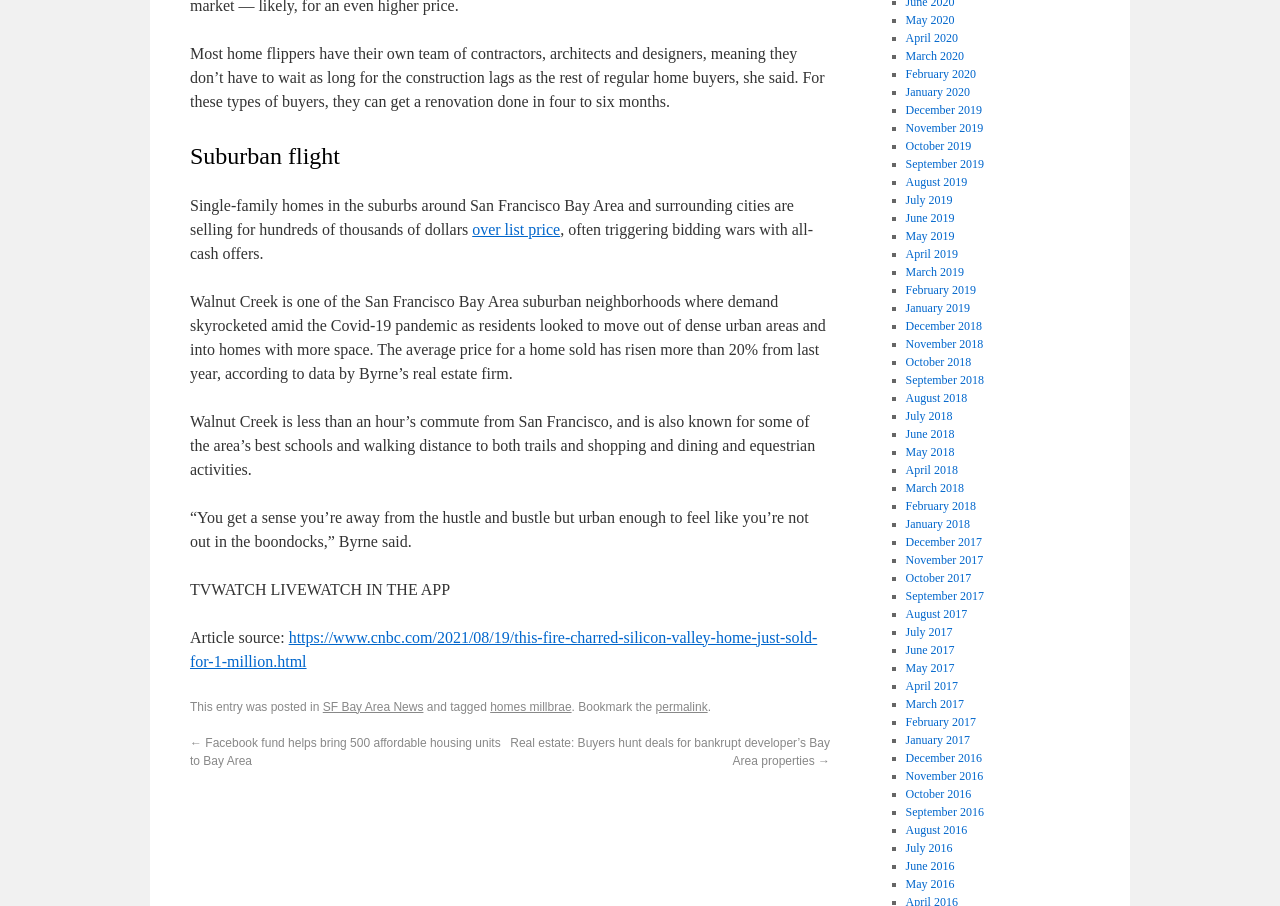Please find the bounding box coordinates for the clickable element needed to perform this instruction: "Click the link to view the source of the article".

[0.148, 0.694, 0.638, 0.739]